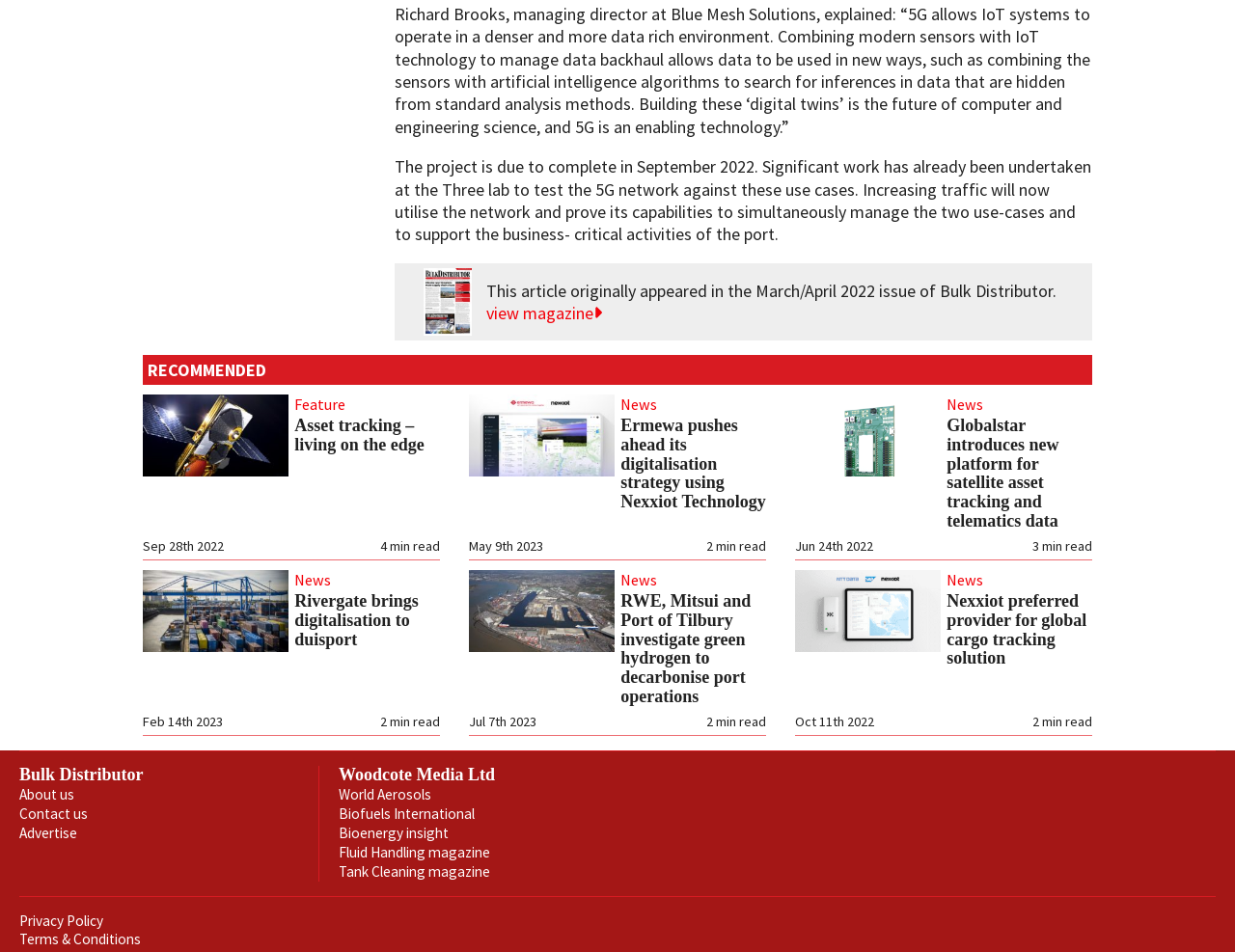What is the category of the article with the heading 'Ermewa pushes ahead its digitalisation strategy using Nexxiot Technology'?
Observe the image and answer the question with a one-word or short phrase response.

News